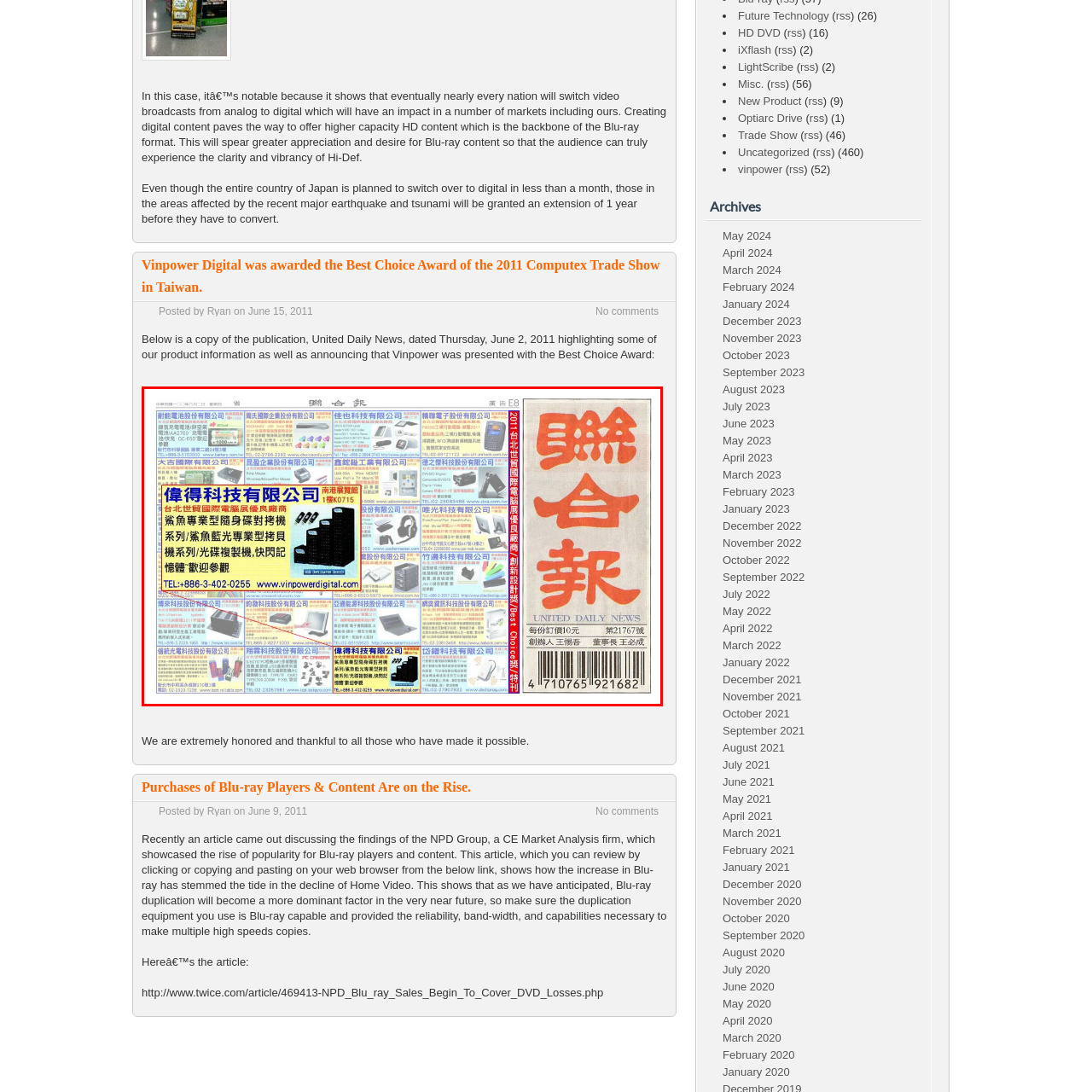Analyze the picture within the red frame, What type of products are highlighted in the image? 
Provide a one-word or one-phrase response.

Electronic products and technologies